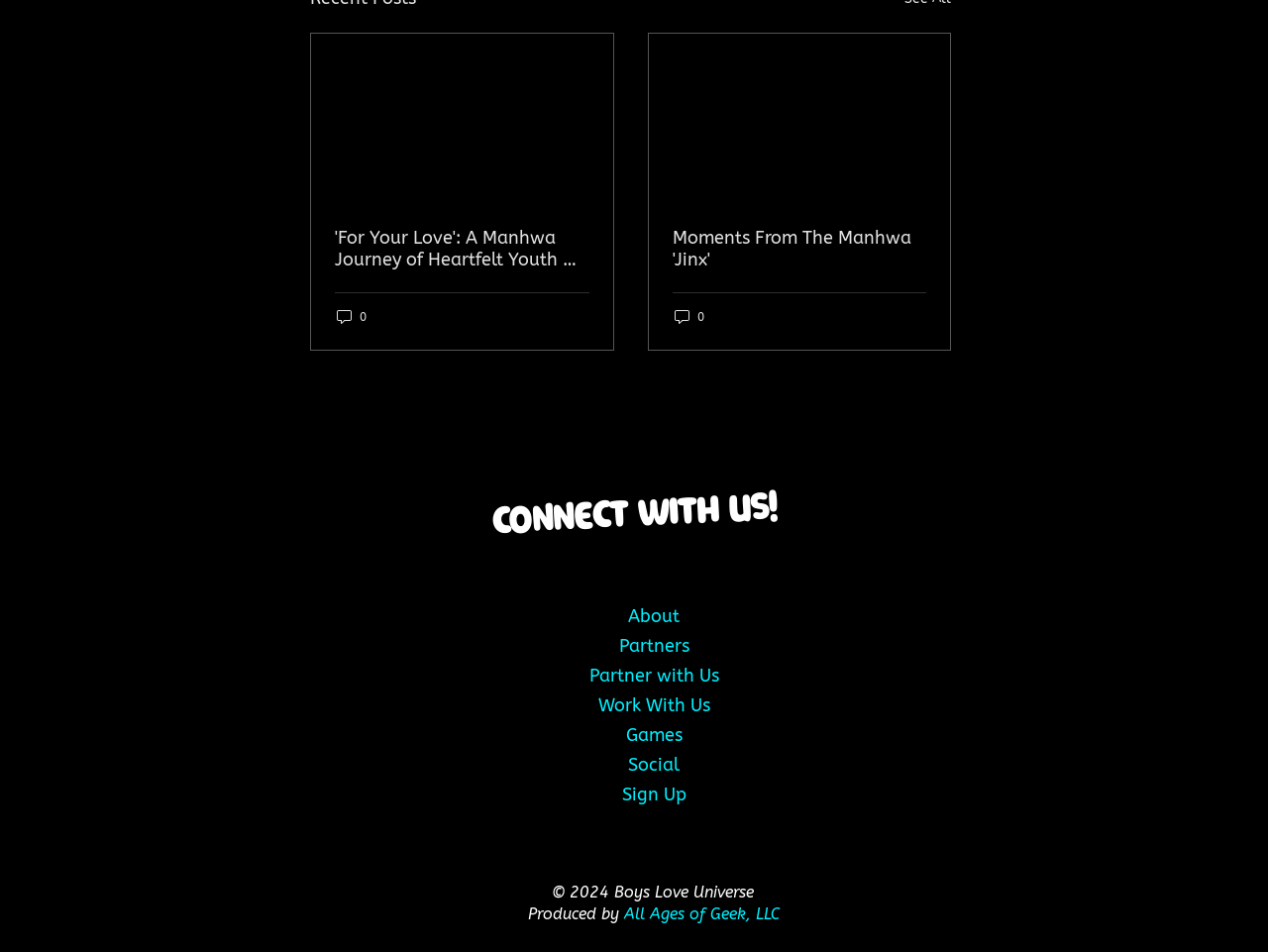What is the name of the manhwa mentioned in the first article?
Answer the question using a single word or phrase, according to the image.

For Your Love